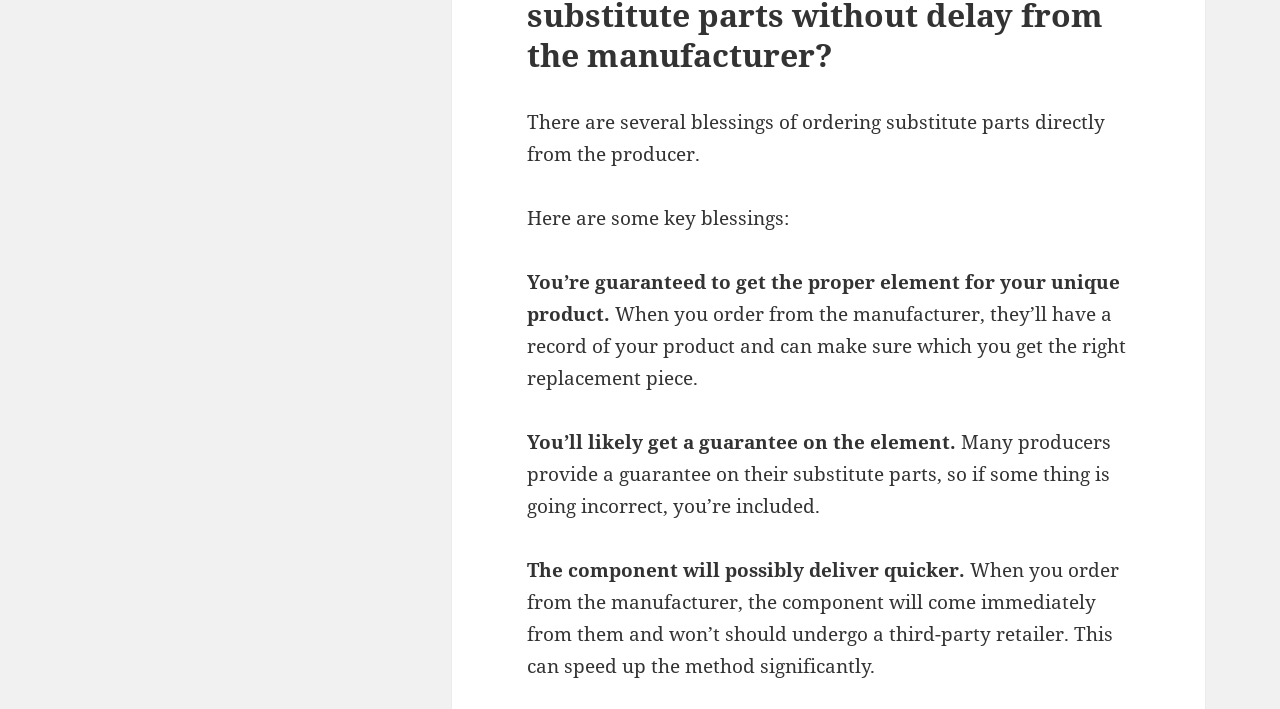Answer the question in a single word or phrase:
What happens if something goes wrong with the replacement part?

You're included